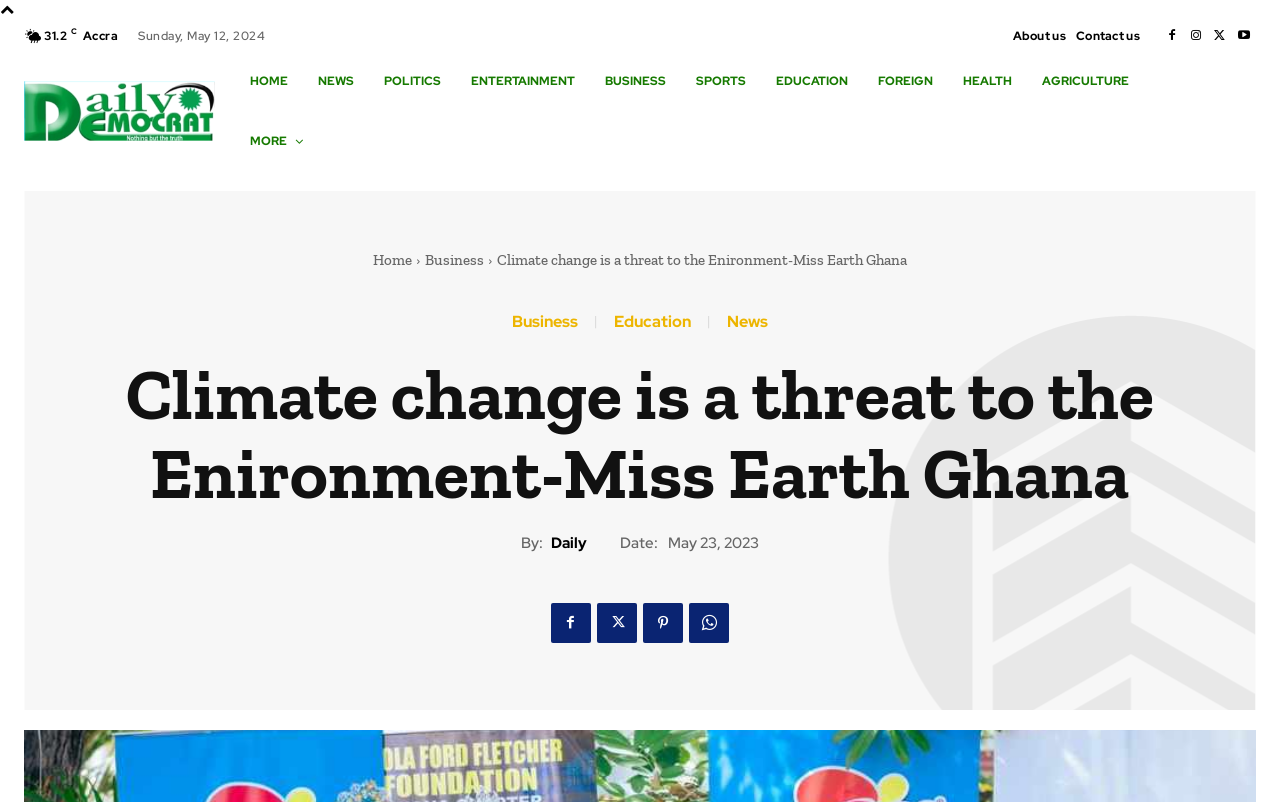Specify the bounding box coordinates of the area to click in order to follow the given instruction: "Search for something."

[0.967, 0.125, 0.981, 0.148]